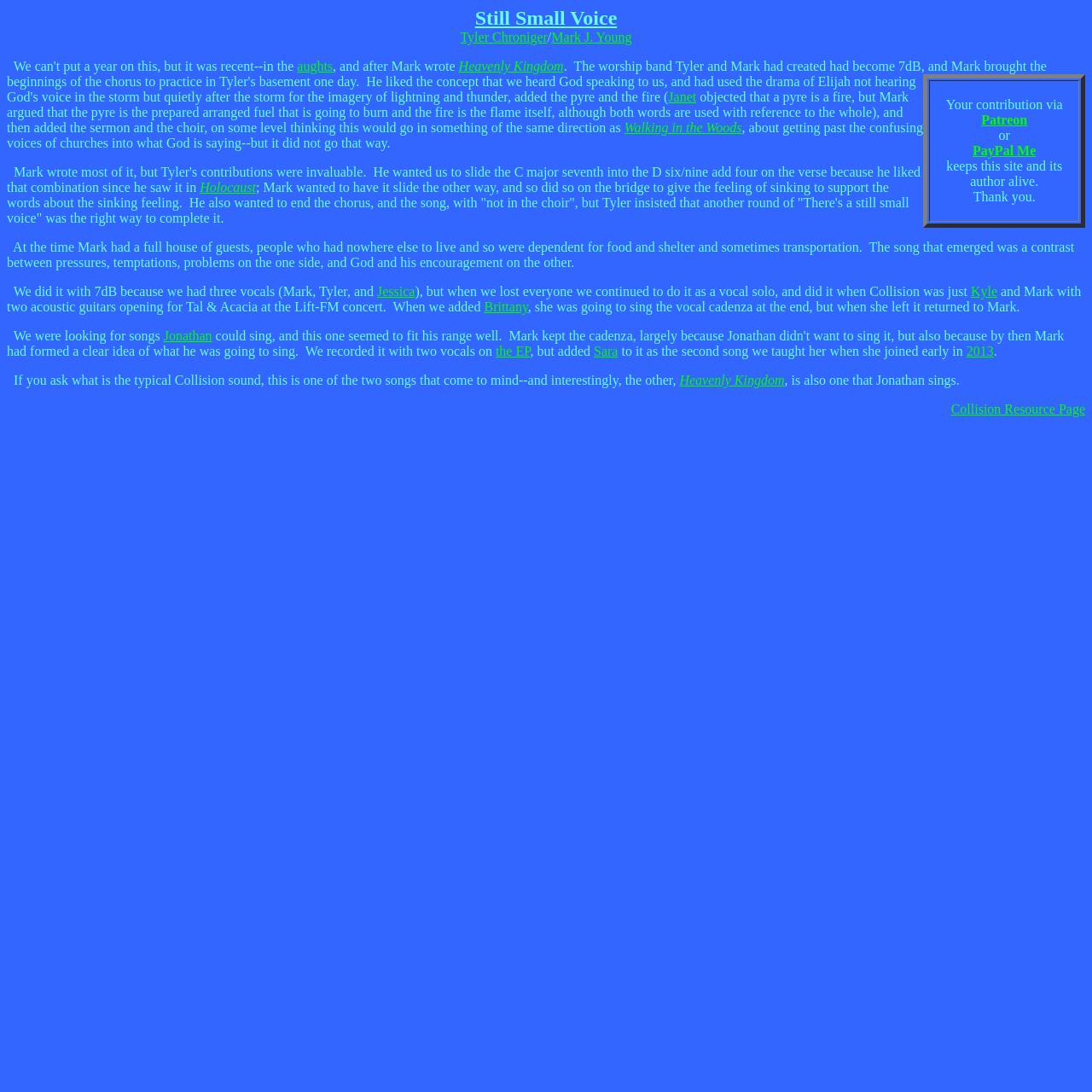What is the name of the concert where Collision performed?
Using the image as a reference, answer with just one word or a short phrase.

Lift-FM concert